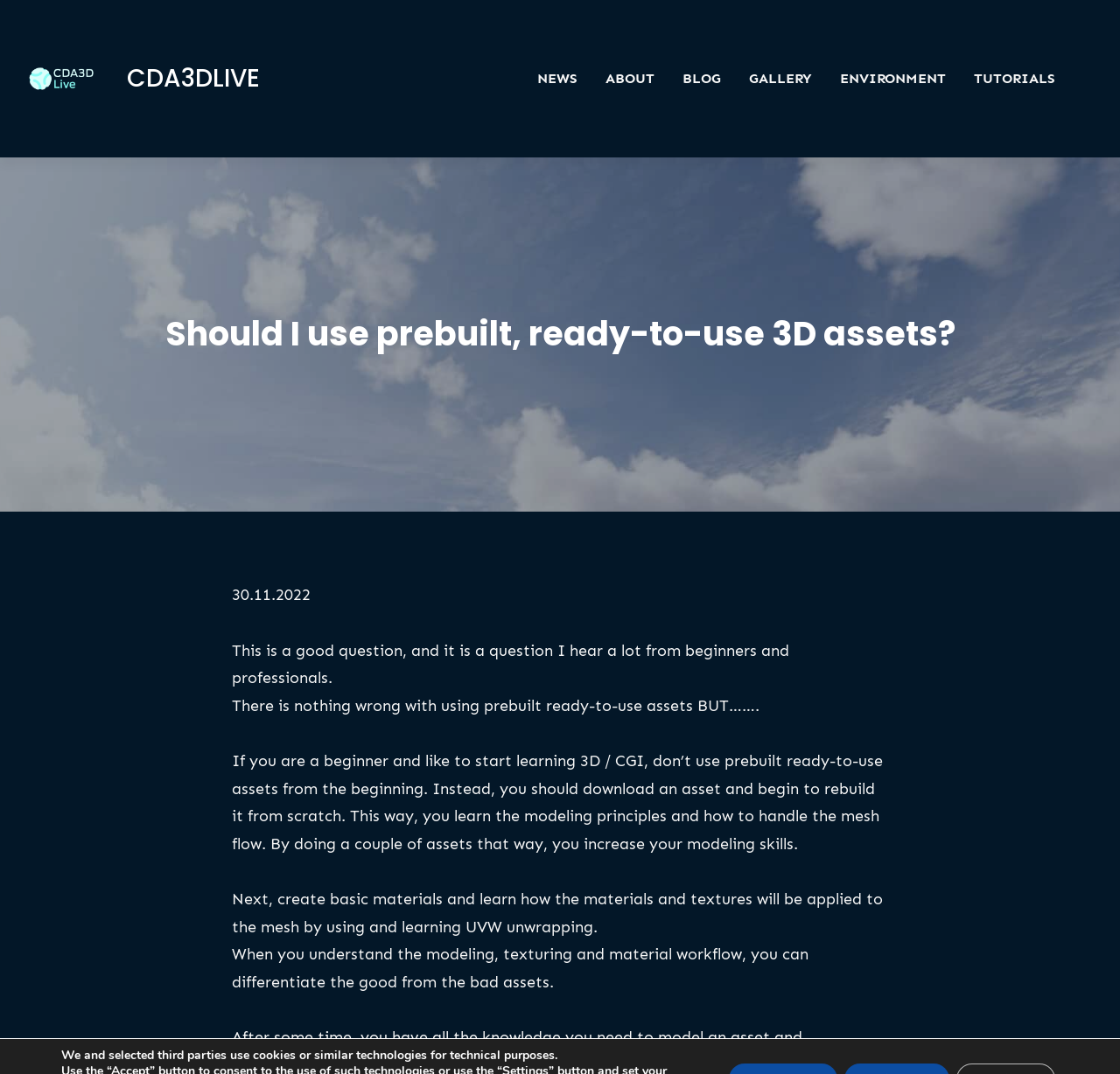Based on the element description parent_node: Email * aria-describedby="email-notes" name="email", identify the bounding box of the UI element in the given webpage screenshot. The coordinates should be in the format (top-left x, top-left y, bottom-right x, bottom-right y) and must be between 0 and 1.

None